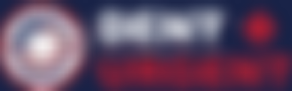What type of services does DentUrgent offer?
Using the information from the image, provide a comprehensive answer to the question.

The logo symbolizes the comprehensive range of dental services offered by DentUrgent, including emergency care, making it an essential visual for potential patients seeking immediate dental assistance, which suggests that DentUrgent offers a comprehensive range of dental services.